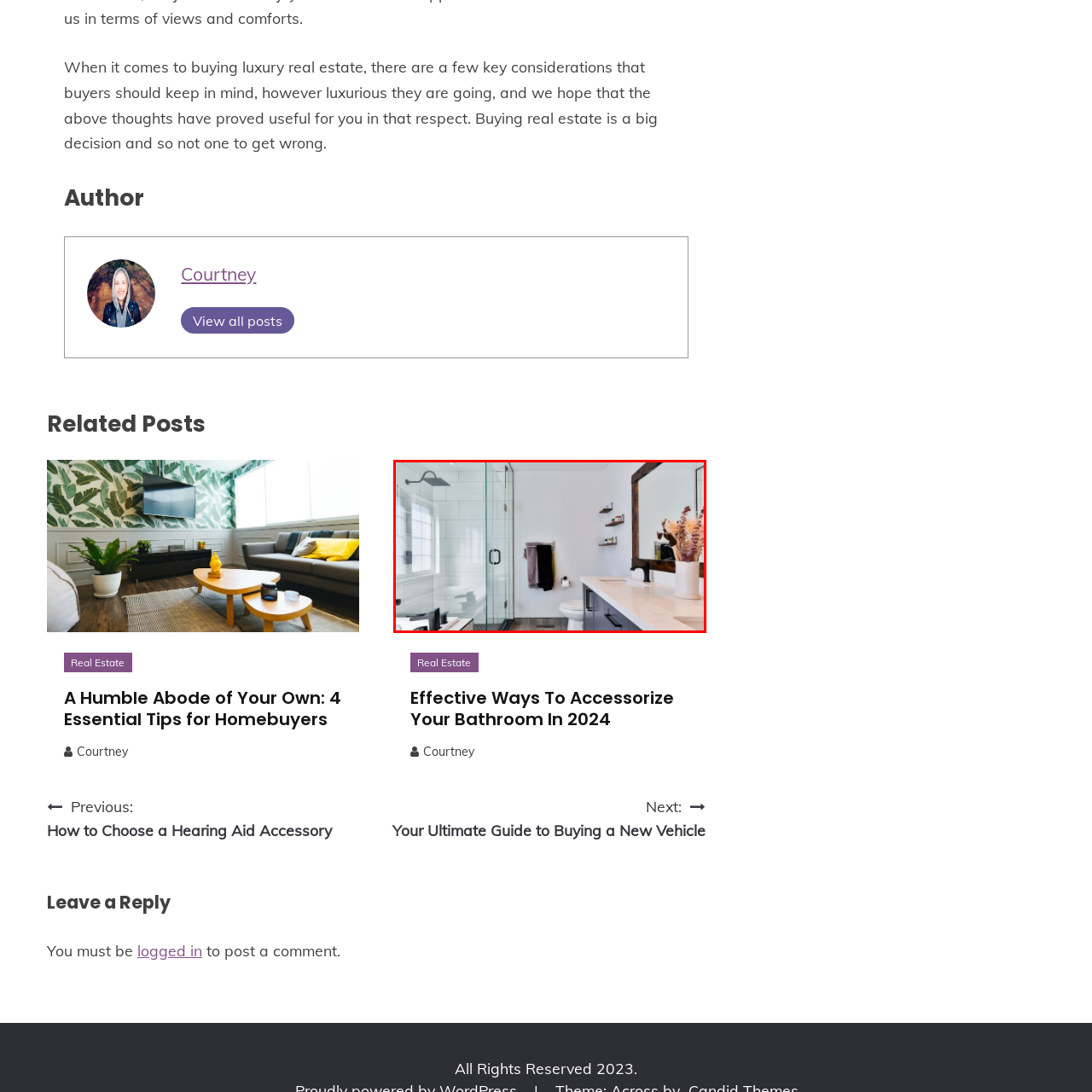Examine the content inside the red boundary in the image and give a detailed response to the following query: What is the style of the freestanding bathtub?

The caption describes the freestanding bathtub as 'stylish', implying that it has an aesthetically pleasing design.